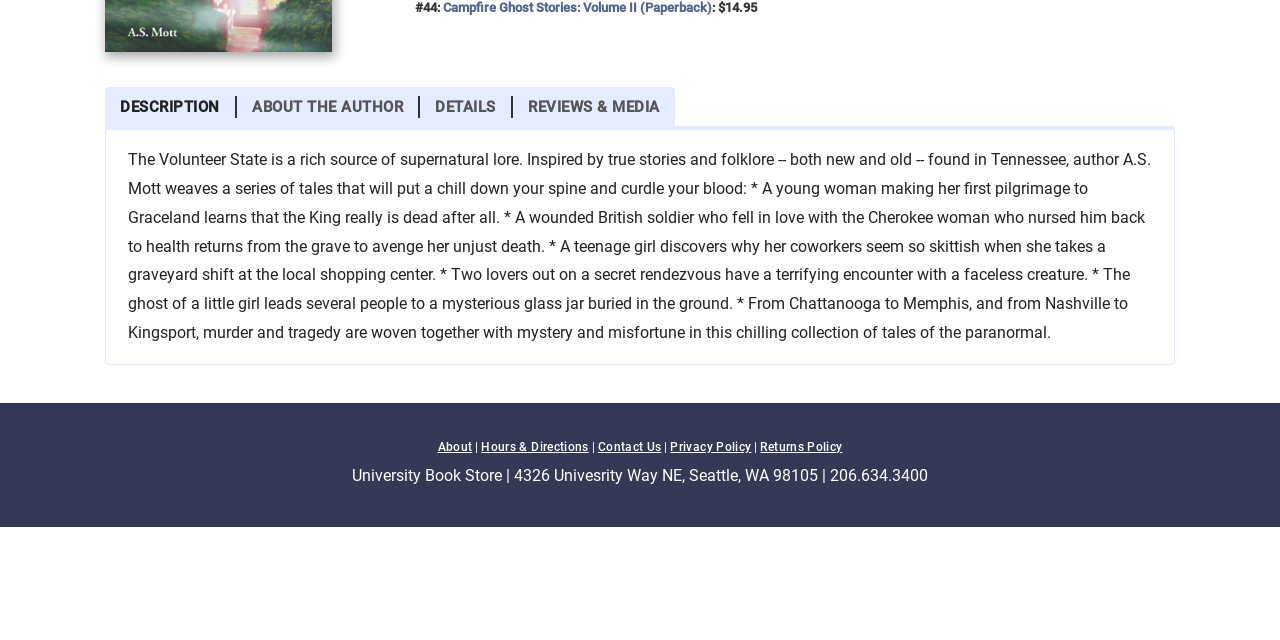Calculate the bounding box coordinates of the UI element given the description: "Privacy Policy".

[0.524, 0.687, 0.587, 0.709]